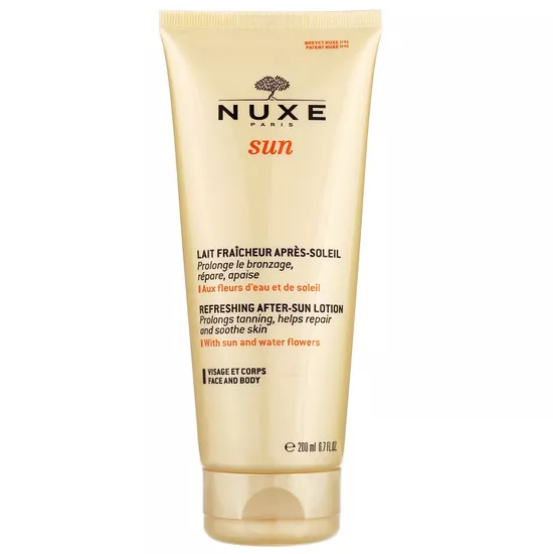Using the details from the image, please elaborate on the following question: What is the product size?

The product size is noted on the label, which indicates that the lotion comes in a 200 ml or 6.7 fl oz container, making it a suitable size for post-sun care routine.